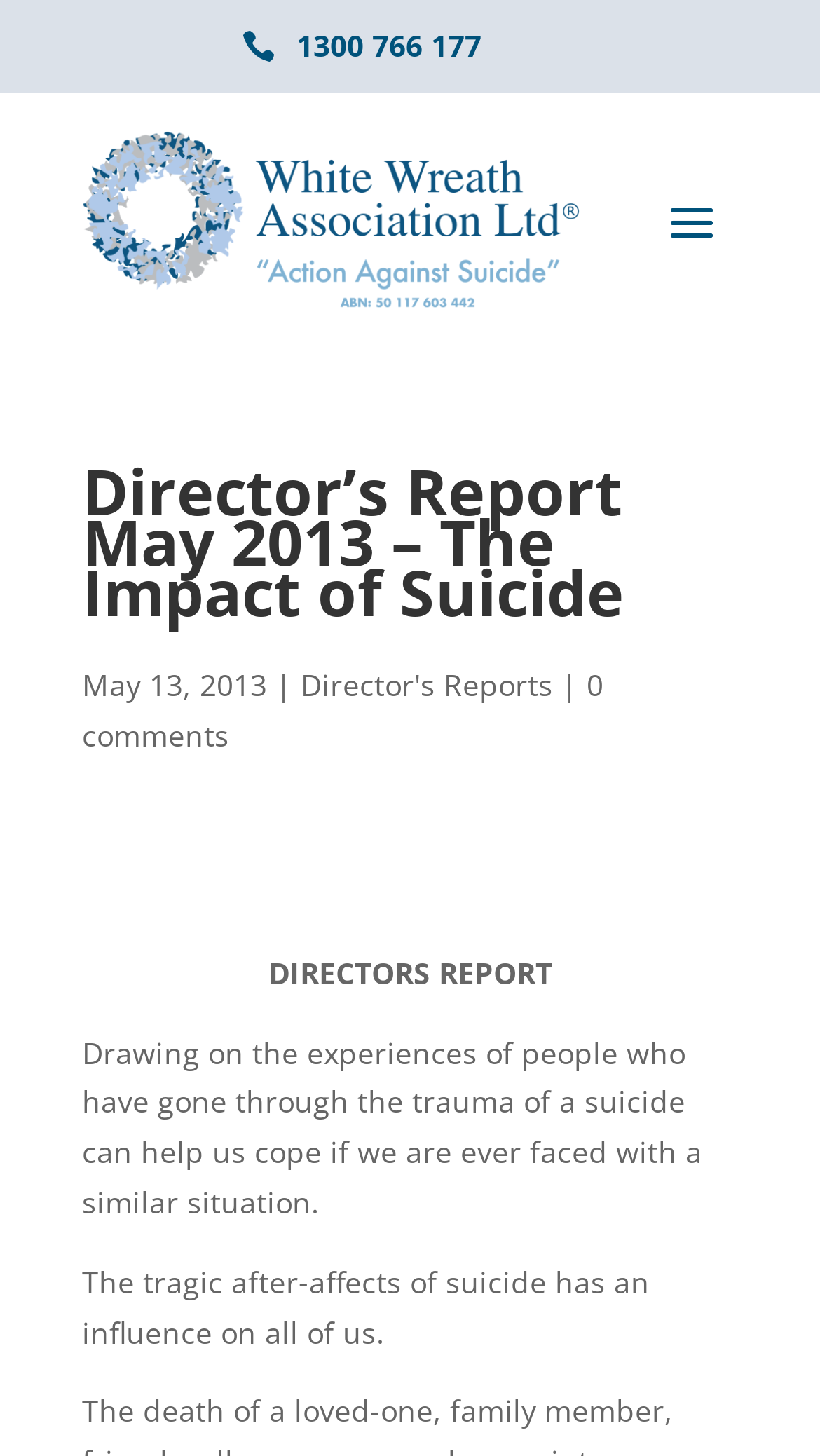What is the date of the Director's Report?
Using the image, answer in one word or phrase.

May 13, 2013